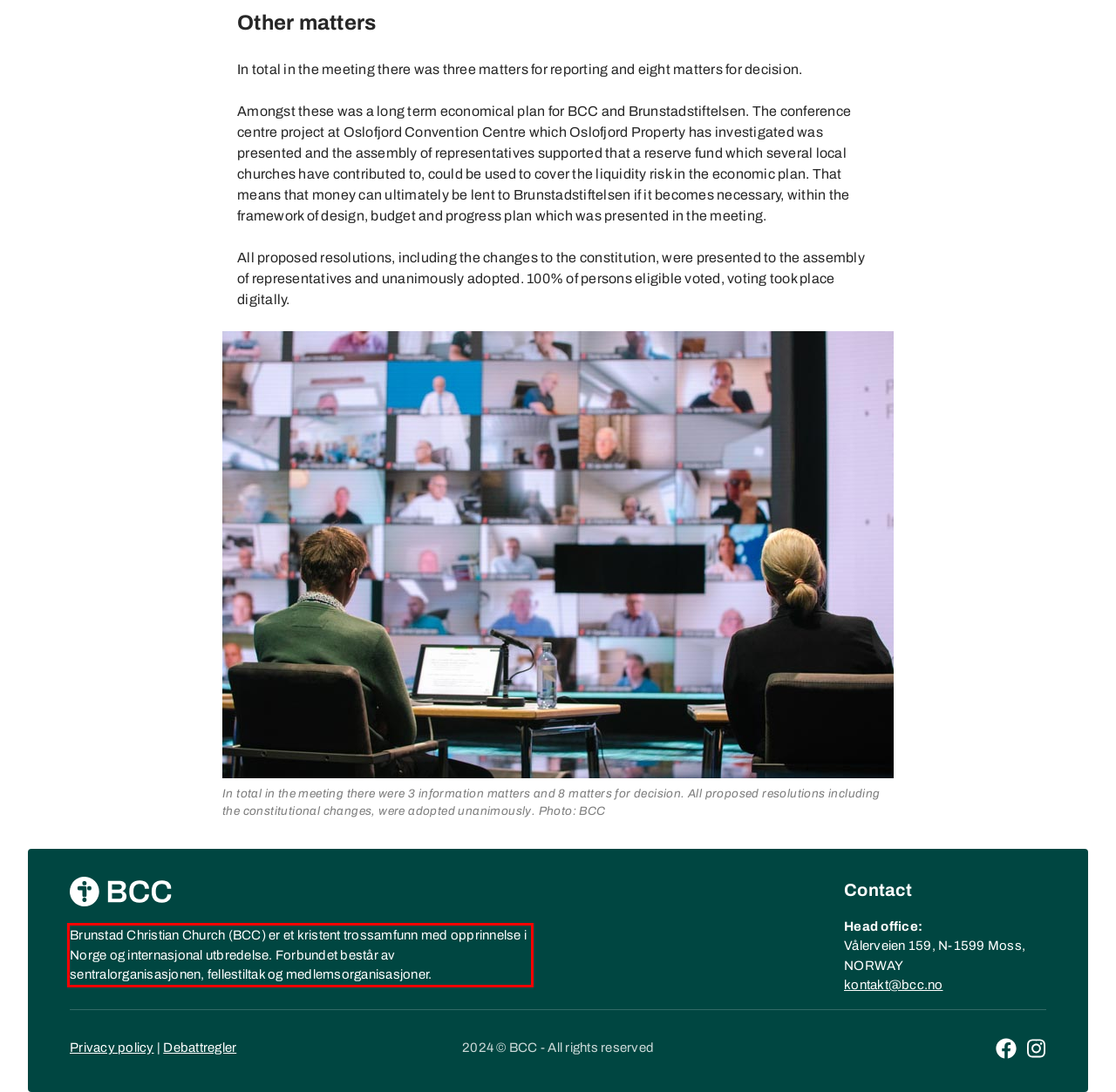Using the webpage screenshot, recognize and capture the text within the red bounding box.

Brunstad Christian Church (BCC) er et kristent trossamfunn med opprinnelse i Norge og internasjonal utbredelse. Forbundet består av sentralorganisasjonen, fellestiltak og medlemsorganisasjoner.